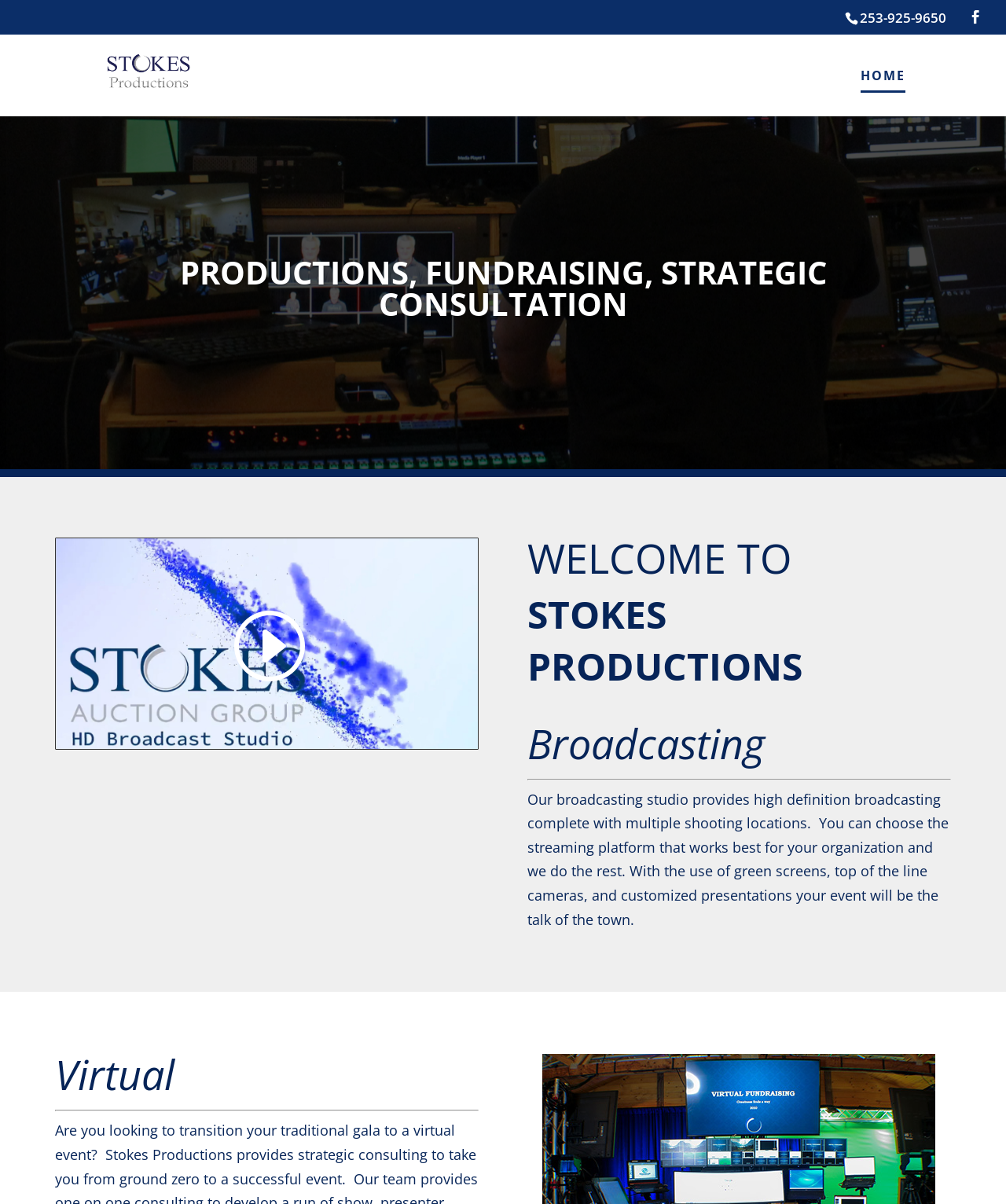Please specify the bounding box coordinates in the format (top-left x, top-left y, bottom-right x, bottom-right y), with values ranging from 0 to 1. Identify the bounding box for the UI component described as follows: Home

[0.855, 0.058, 0.9, 0.096]